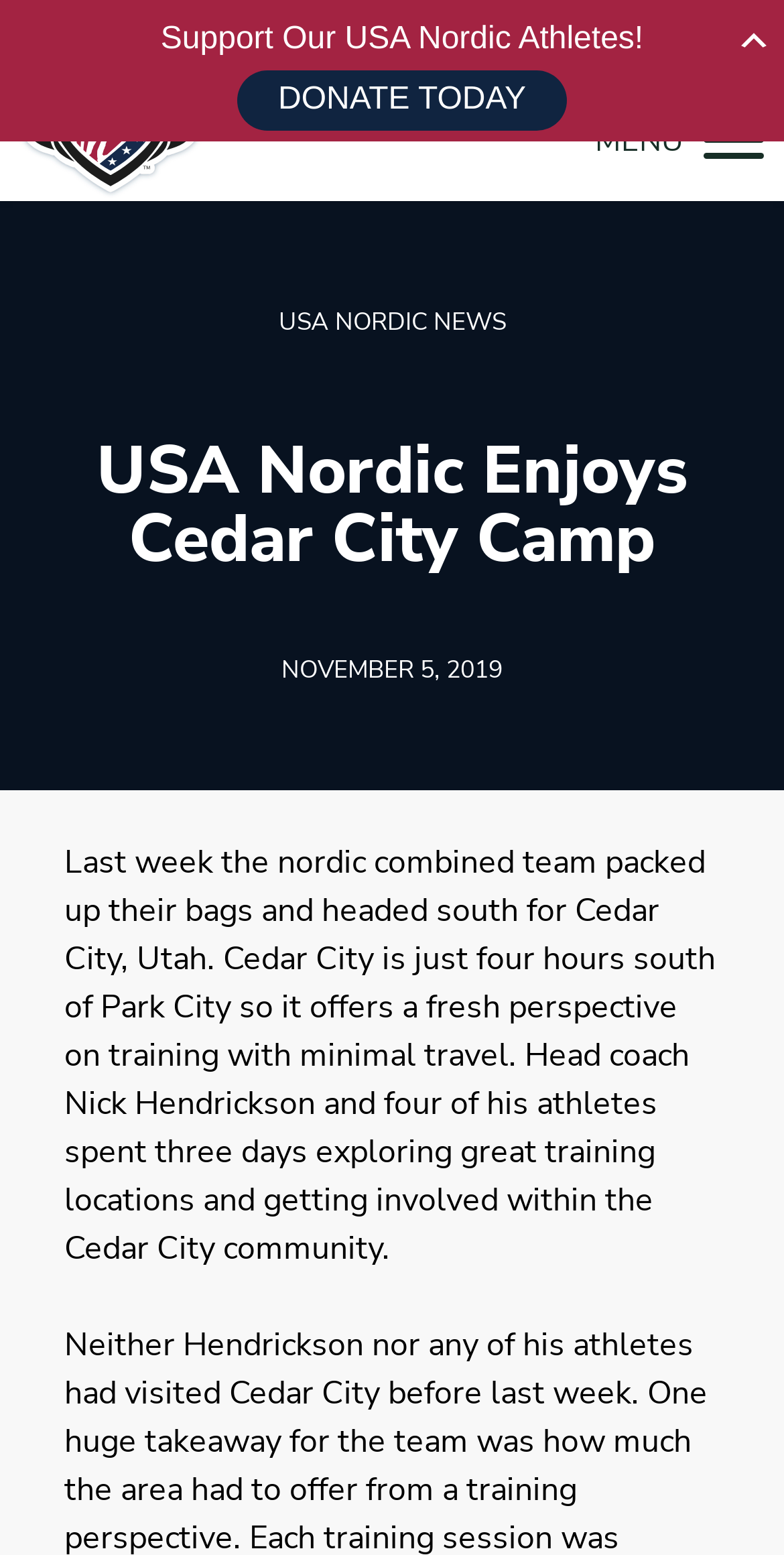Bounding box coordinates are to be given in the format (top-left x, top-left y, bottom-right x, bottom-right y). All values must be floating point numbers between 0 and 1. Provide the bounding box coordinate for the UI element described as: name="s" placeholder="Search this site..."

[0.859, 0.0, 1.0, 0.048]